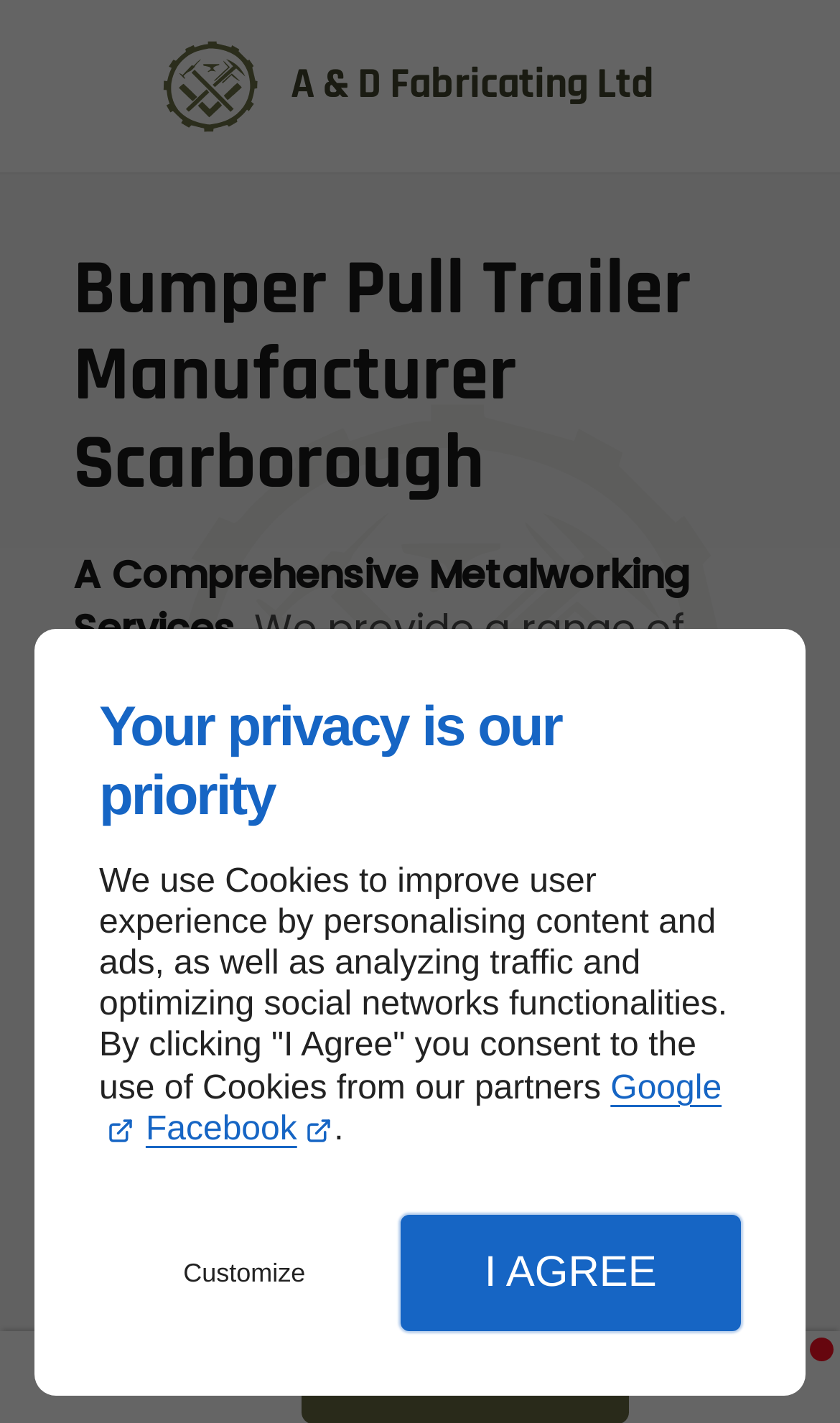Generate an in-depth caption that captures all aspects of the webpage.

This webpage is about A & D Fabricating Ltd, a bumper pull trailer manufacturer in Scarborough. At the top, there is a logo of the company, accompanied by a link to the company's name. Below the logo, there is a heading that reads "Bumper Pull Trailer Manufacturer Scarborough" followed by a brief description of the company's services, stating that they provide metal fabrication work, including welding services and constructing trailers from scratch.

On the top-right corner, there is a dialog box with a message about the use of cookies, along with links to Google and Facebook. Below the dialog box, there are two buttons, "Customize" and "I AGREE", related to the cookie policy.

On the bottom-left corner, there are three buttons: "Open navigation menu", "Open contact information", and "Open user settings". The "Open contact information" button is accompanied by a brief description of the contact details and social networks.

The main content of the webpage is divided into sections, with a prominent call-to-action section that encourages visitors to "Call Us Today" or "Ask For A Quote". The company's services are described in detail, highlighting their ability to accommodate special requests and make design ideas a reality.